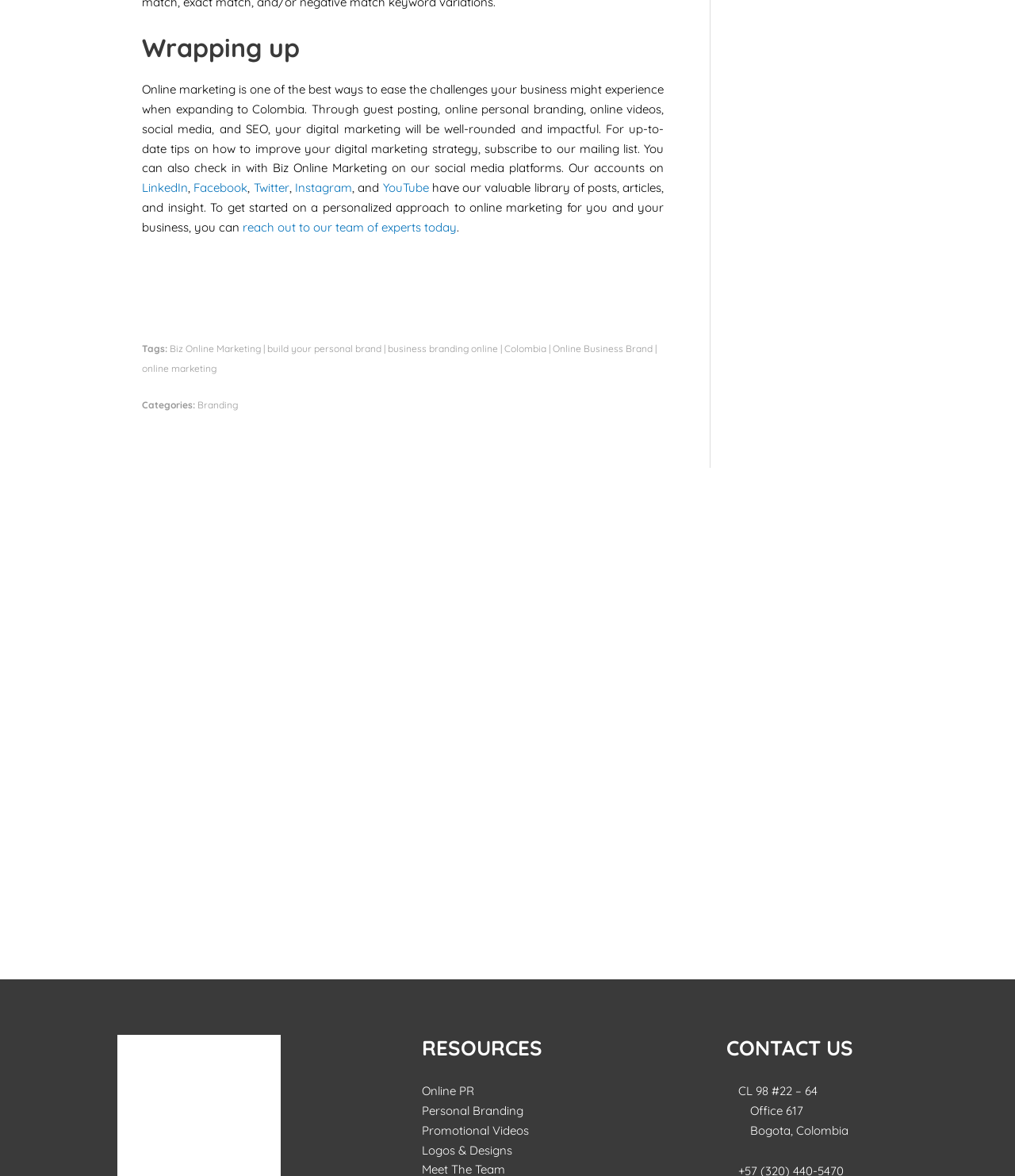Where is the office located?
Provide a well-explained and detailed answer to the question.

The webpage provides an address for the office, which is located in Bogota, Colombia. The address is provided in the 'CONTACT US' section, along with other contact information.